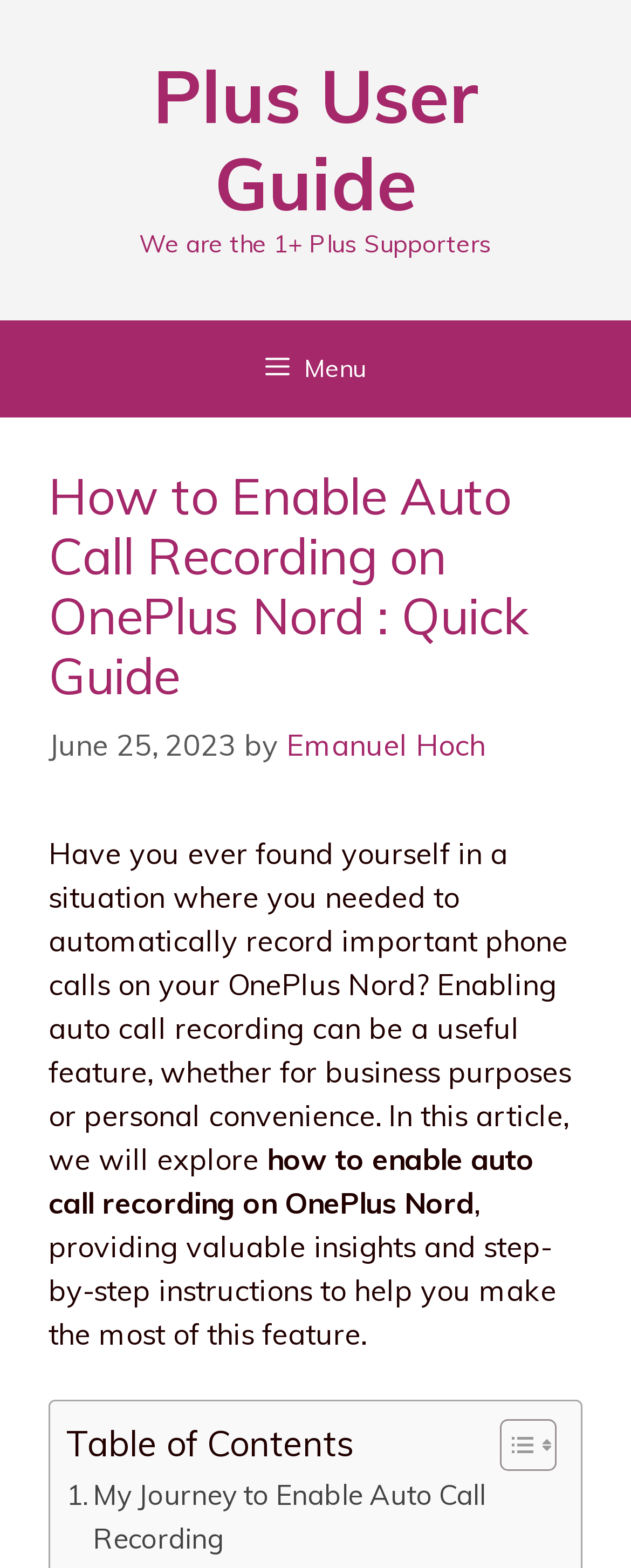What is the purpose of the article?
Based on the screenshot, provide your answer in one word or phrase.

To enable auto call recording